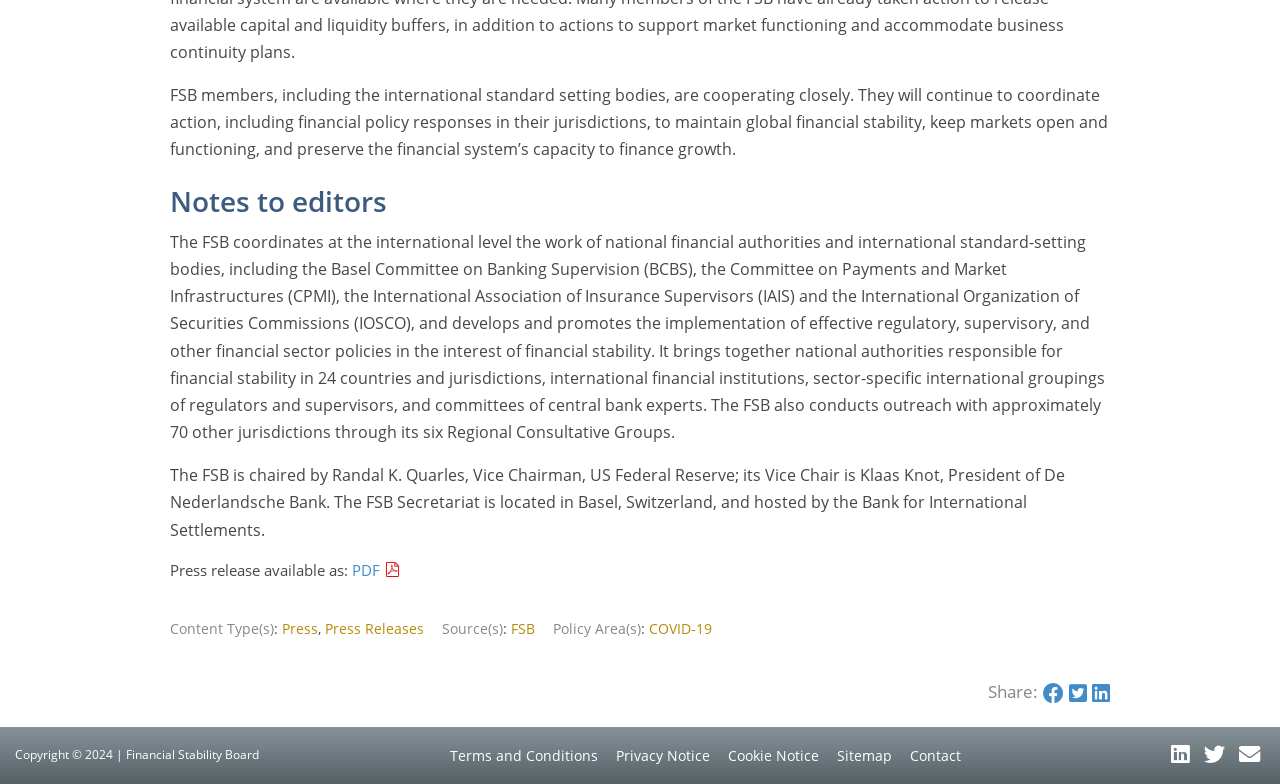Please provide the bounding box coordinate of the region that matches the element description: Terms and Conditions. Coordinates should be in the format (top-left x, top-left y, bottom-right x, bottom-right y) and all values should be between 0 and 1.

[0.352, 0.951, 0.467, 0.975]